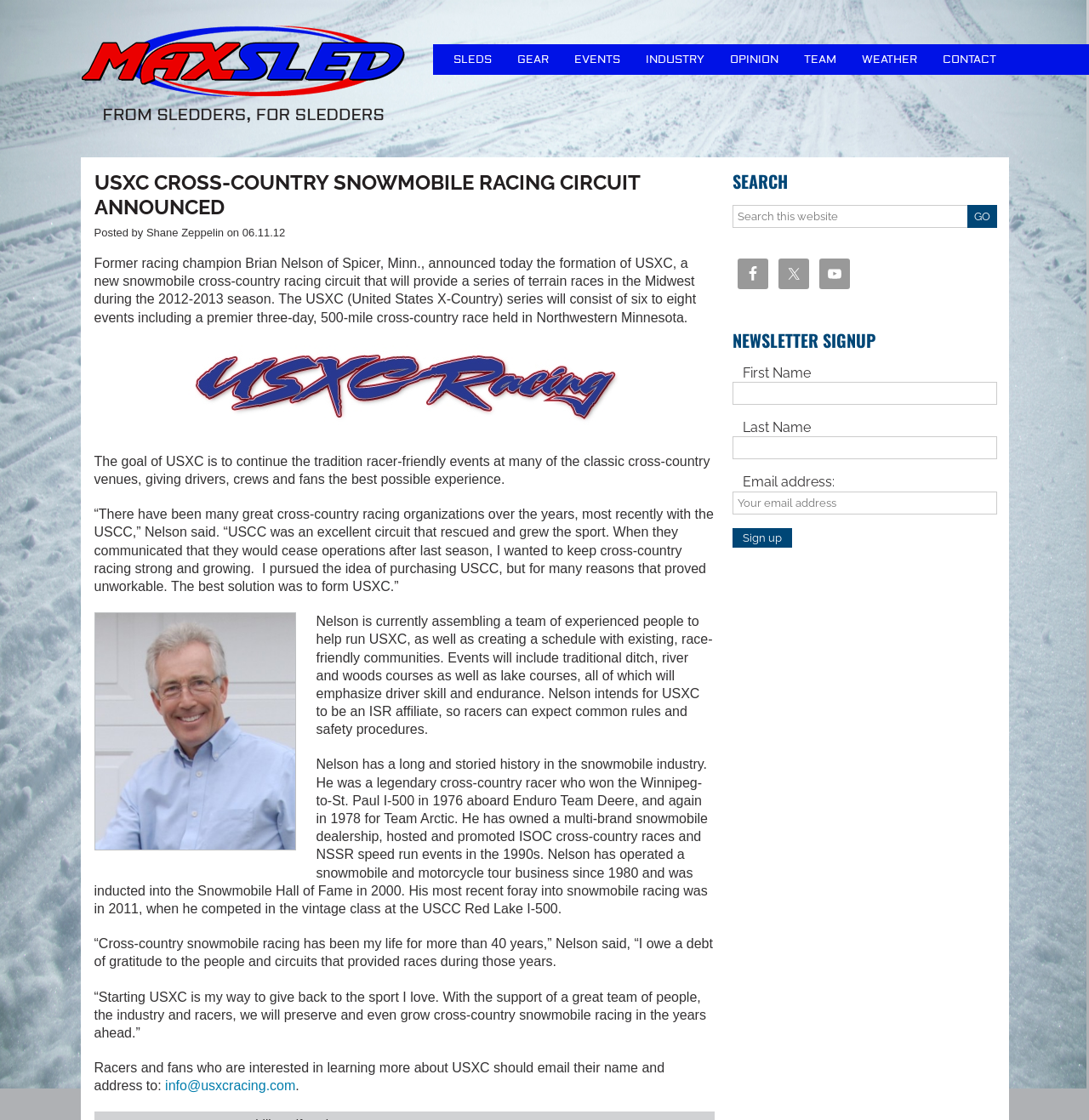What is the goal of USXC?
Look at the image and respond with a one-word or short-phrase answer.

To continue the tradition of racer-friendly events